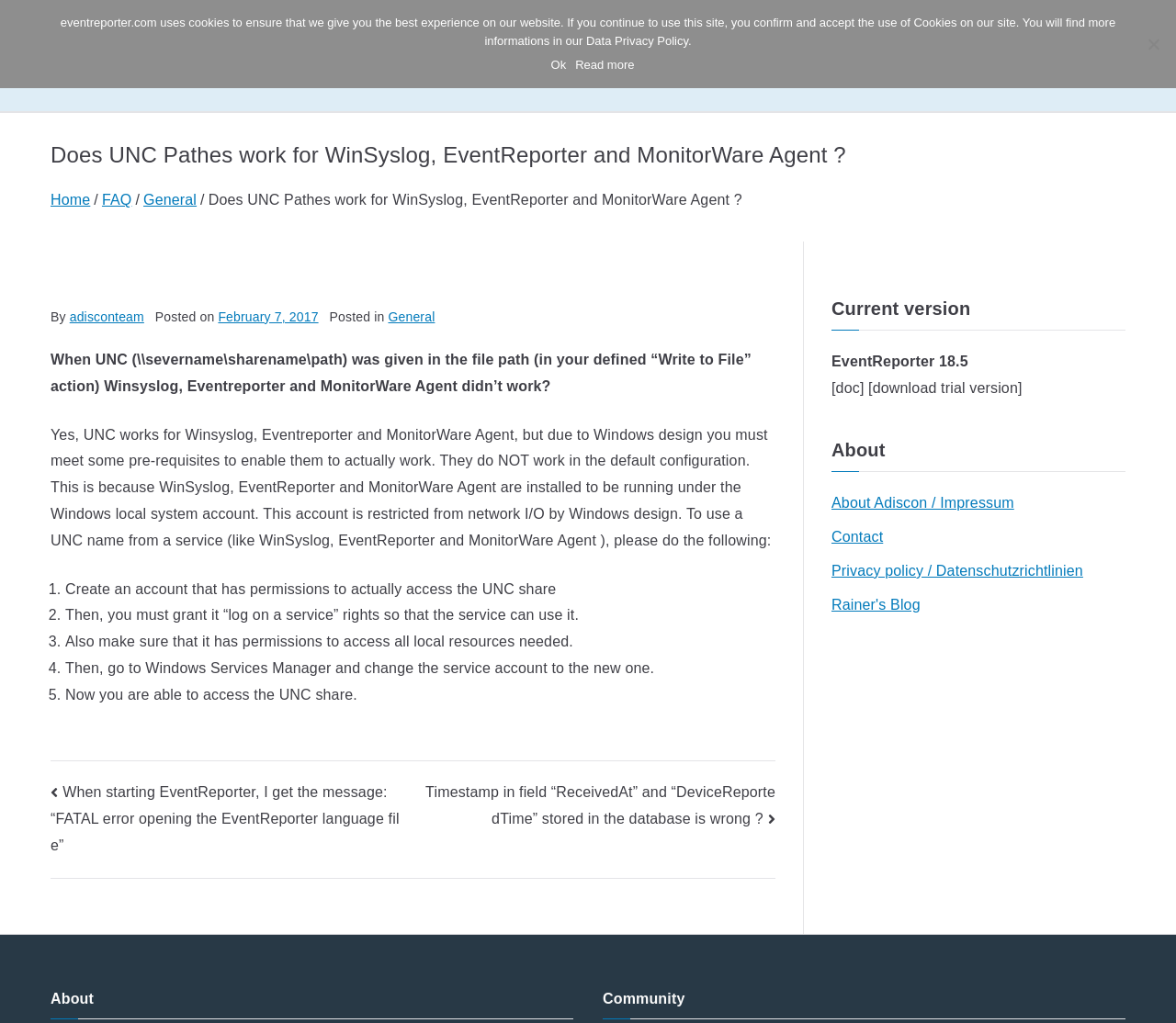Show the bounding box coordinates for the HTML element described as: "download trial version".

[0.742, 0.371, 0.866, 0.387]